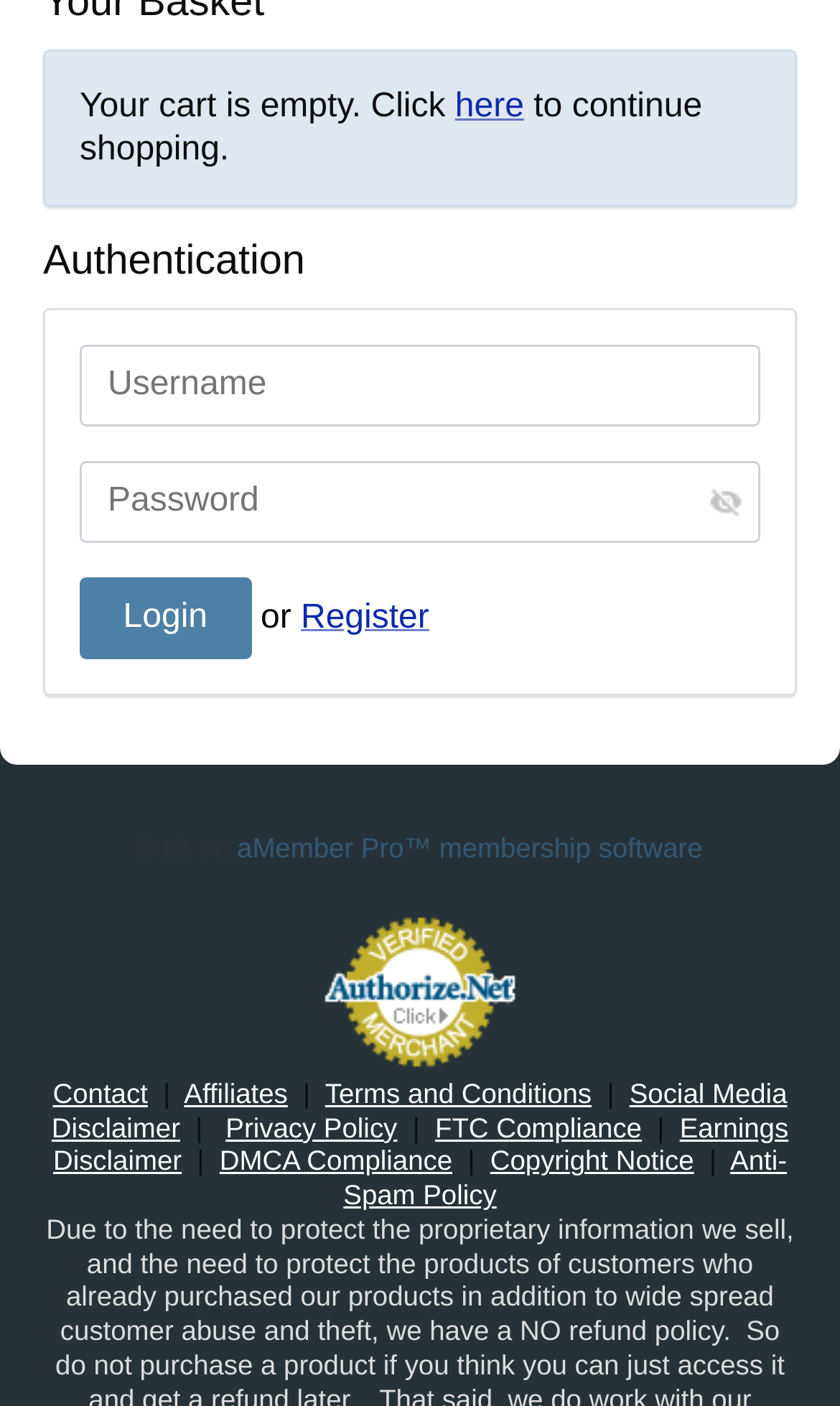Find the bounding box coordinates for the HTML element described in this sentence: "Social Media Disclaimer". Provide the coordinates as four float numbers between 0 and 1, in the format [left, top, right, bottom].

[0.061, 0.766, 0.937, 0.813]